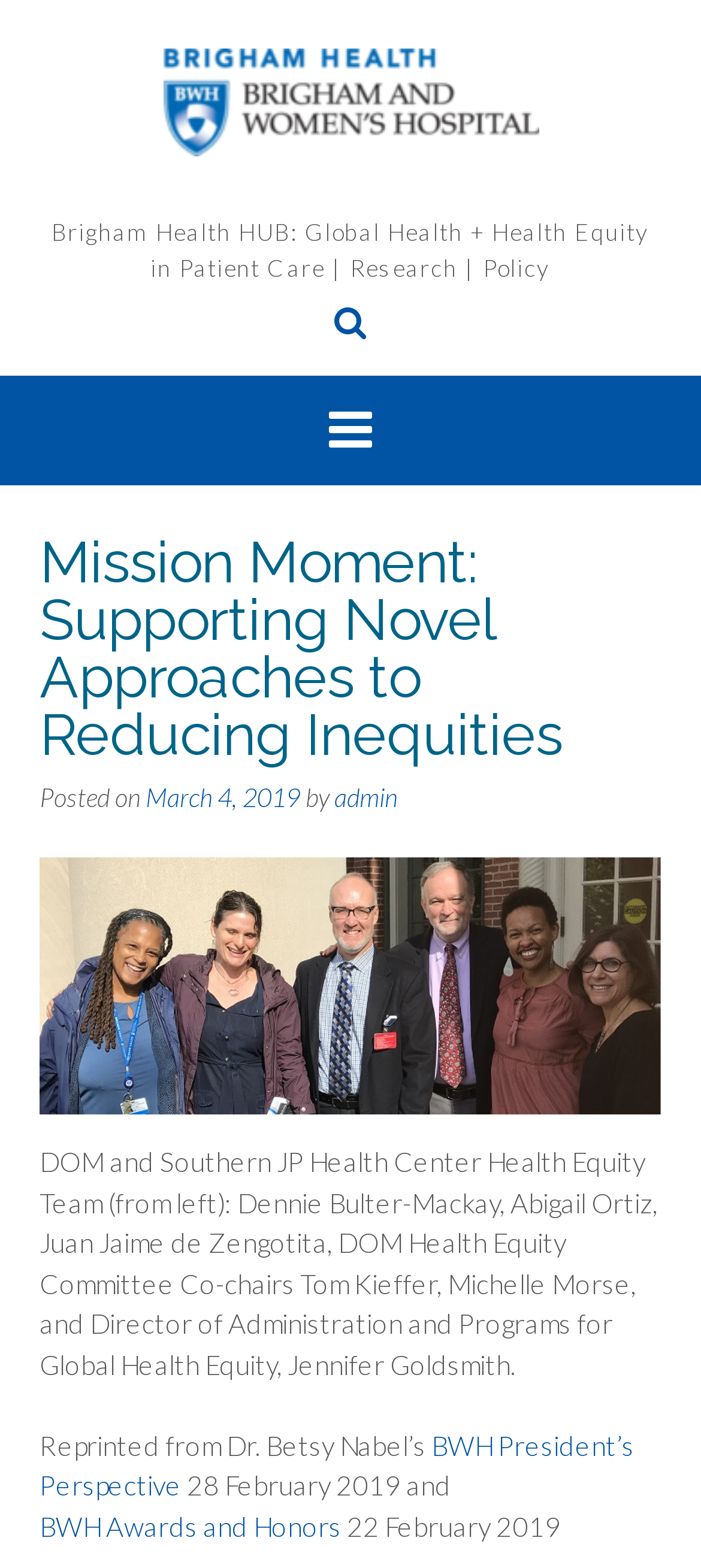Give a concise answer using only one word or phrase for this question:
What is the name of the health center in the figure?

DOM and Southern JP Health Center